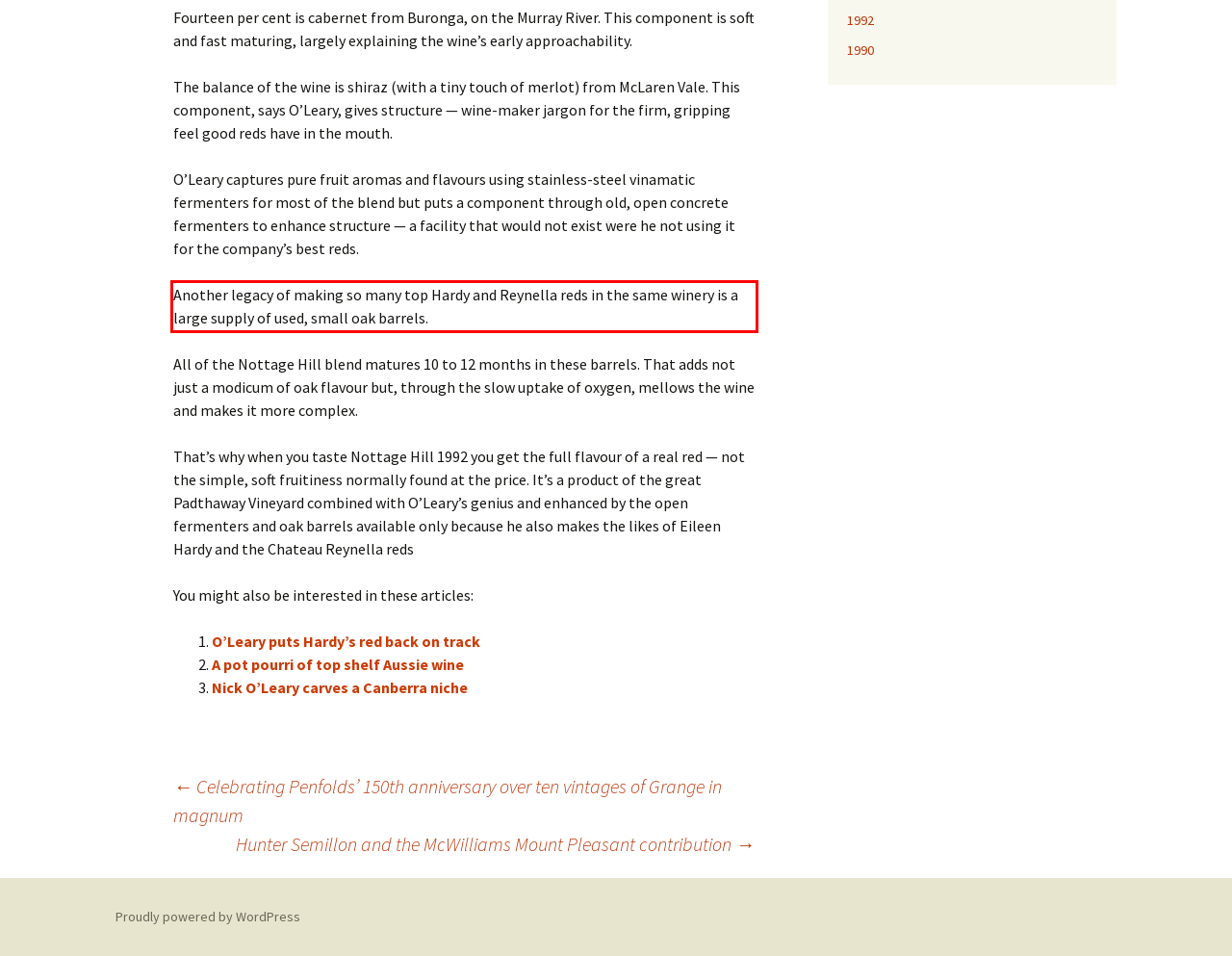The screenshot you have been given contains a UI element surrounded by a red rectangle. Use OCR to read and extract the text inside this red rectangle.

Another legacy of making so many top Hardy and Reynella reds in the same winery is a large supply of used, small oak barrels.